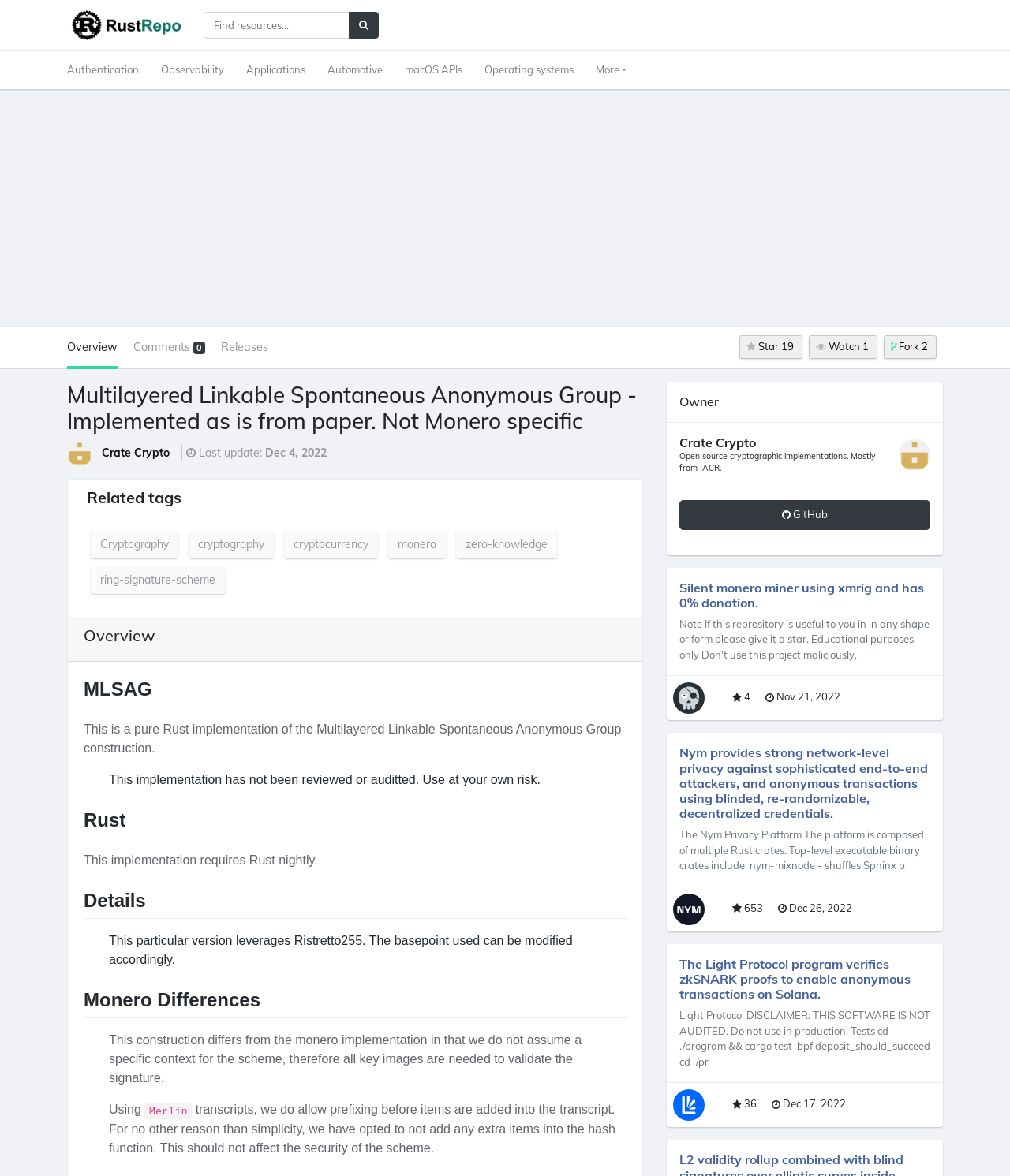Locate the coordinates of the bounding box for the clickable region that fulfills this instruction: "Go to the Authentication page".

[0.066, 0.044, 0.148, 0.075]